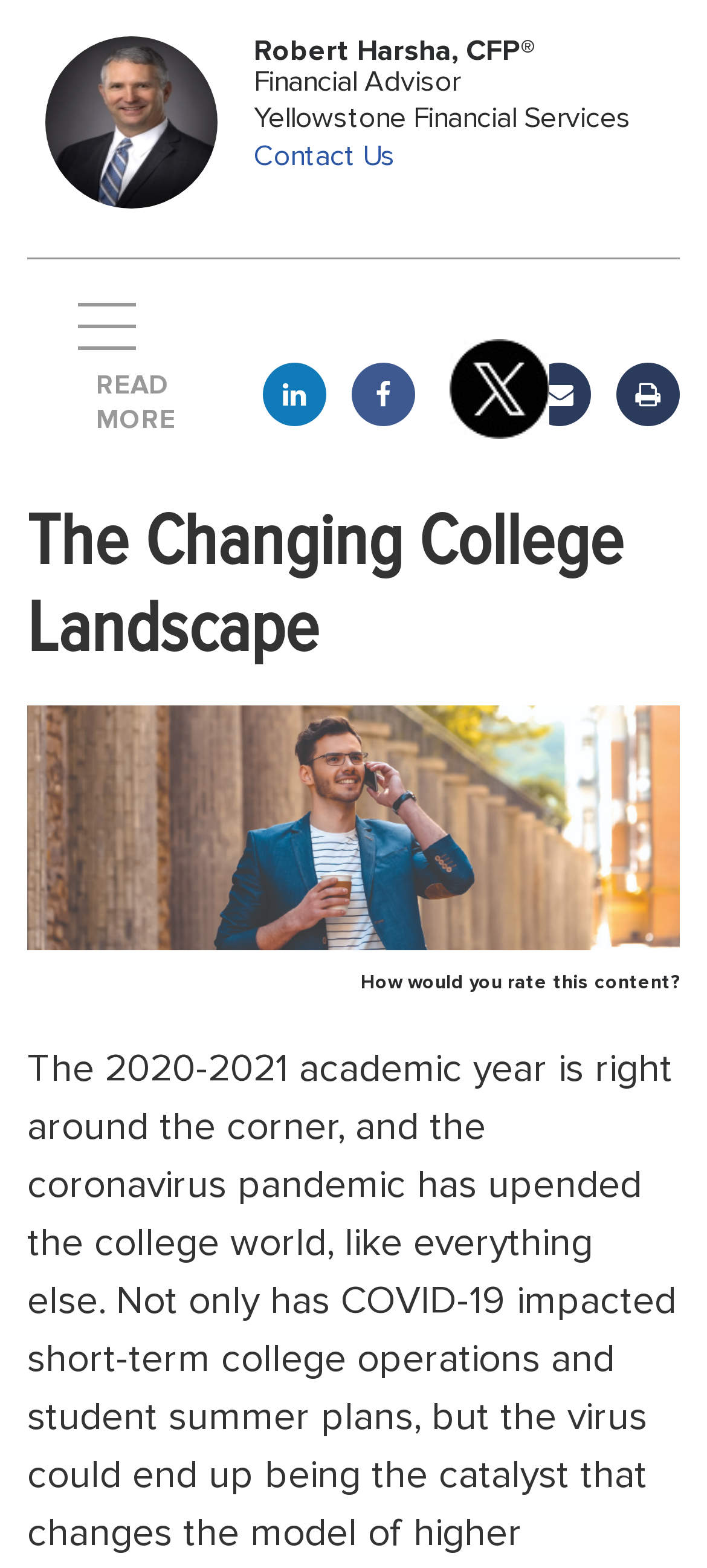How many social media sharing options are available?
Please answer the question with as much detail and depth as you can.

I found the answer by counting the number of social media links, which are 'Share to LinkedIn', 'Share to Facebook', 'Share to Twitter', and 'Email'.